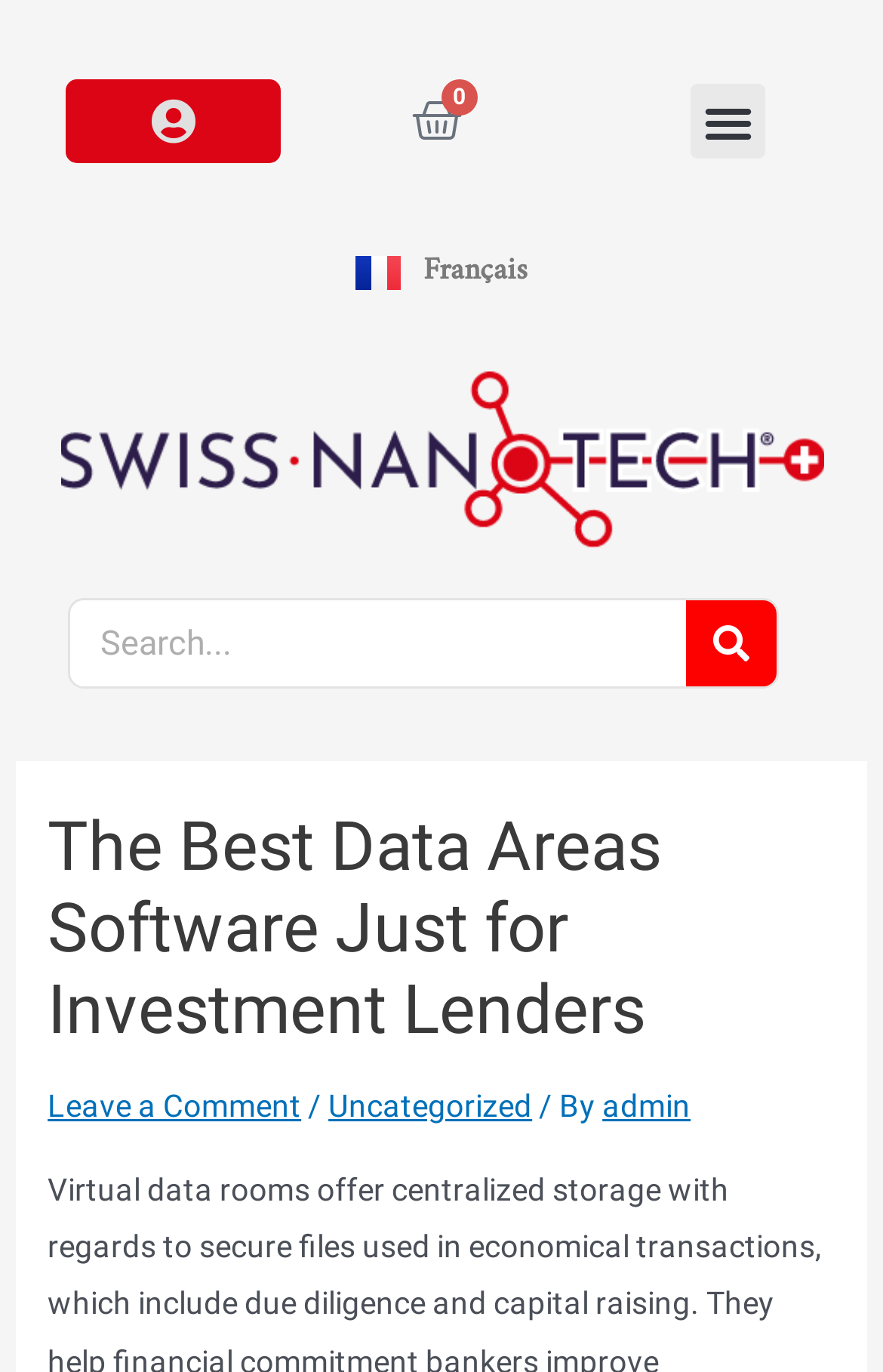Determine the bounding box coordinates for the region that must be clicked to execute the following instruction: "Leave a comment".

[0.054, 0.793, 0.341, 0.819]